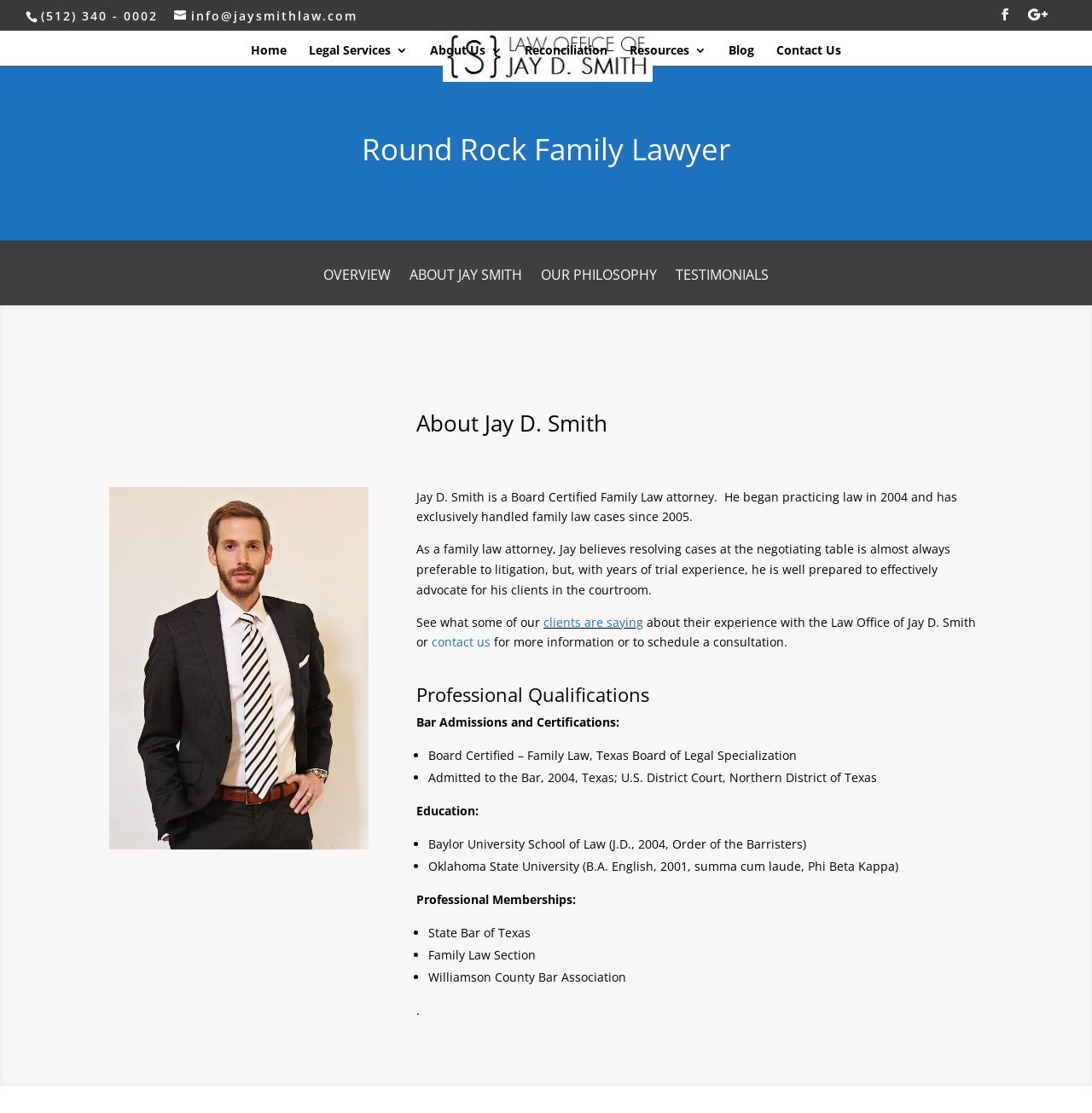Give a detailed account of the webpage.

This webpage is about Jay D. Smith, a Board Certified Family Law attorney in Williamson County. At the top of the page, there is a phone number and an email address. To the right of these, there are three social media links. Below these, there is a navigation menu with links to different sections of the website, including "Home", "Legal Services", "About Us", "Reconciliation", "Resources", "Blog", and "Contact Us". 

On the left side of the page, there is a search box. Below the navigation menu, there is a heading that reads "Round Rock Family Lawyer". Underneath this, there are four links: "OVERVIEW", "ABOUT JAY SMITH", "OUR PHILOSOPHY", and "TESTIMONIALS". 

To the right of these links, there is a large image of Jay D. Smith, an Austin Family Lawyer. Below the image, there is a brief introduction to Jay D. Smith, describing his experience and approach to family law cases. 

The page then goes on to describe Jay D. Smith's professional qualifications, including his bar admissions and certifications, education, and professional memberships. These are presented in a list format with bullet points.